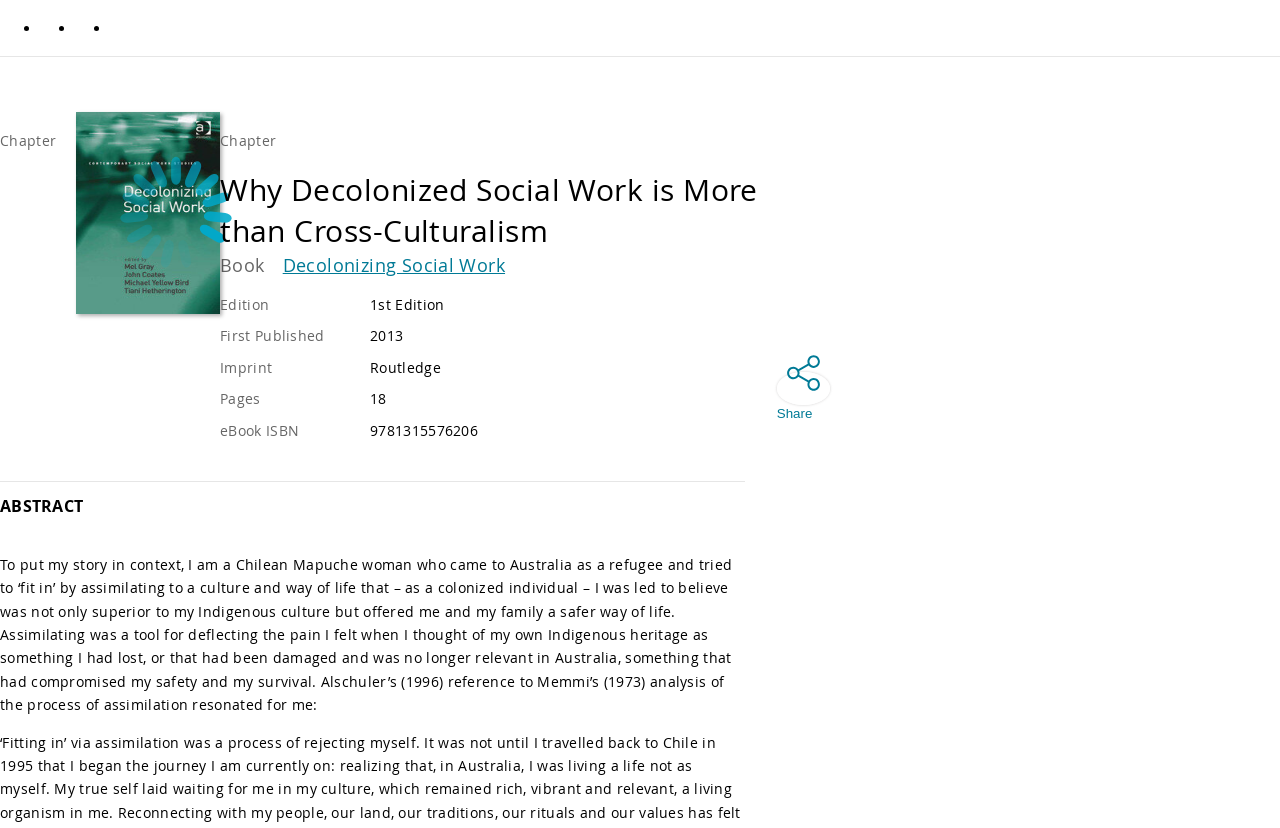Please find and report the primary heading text from the webpage.

Why Decolonized Social Work is More than Cross-Culturalism